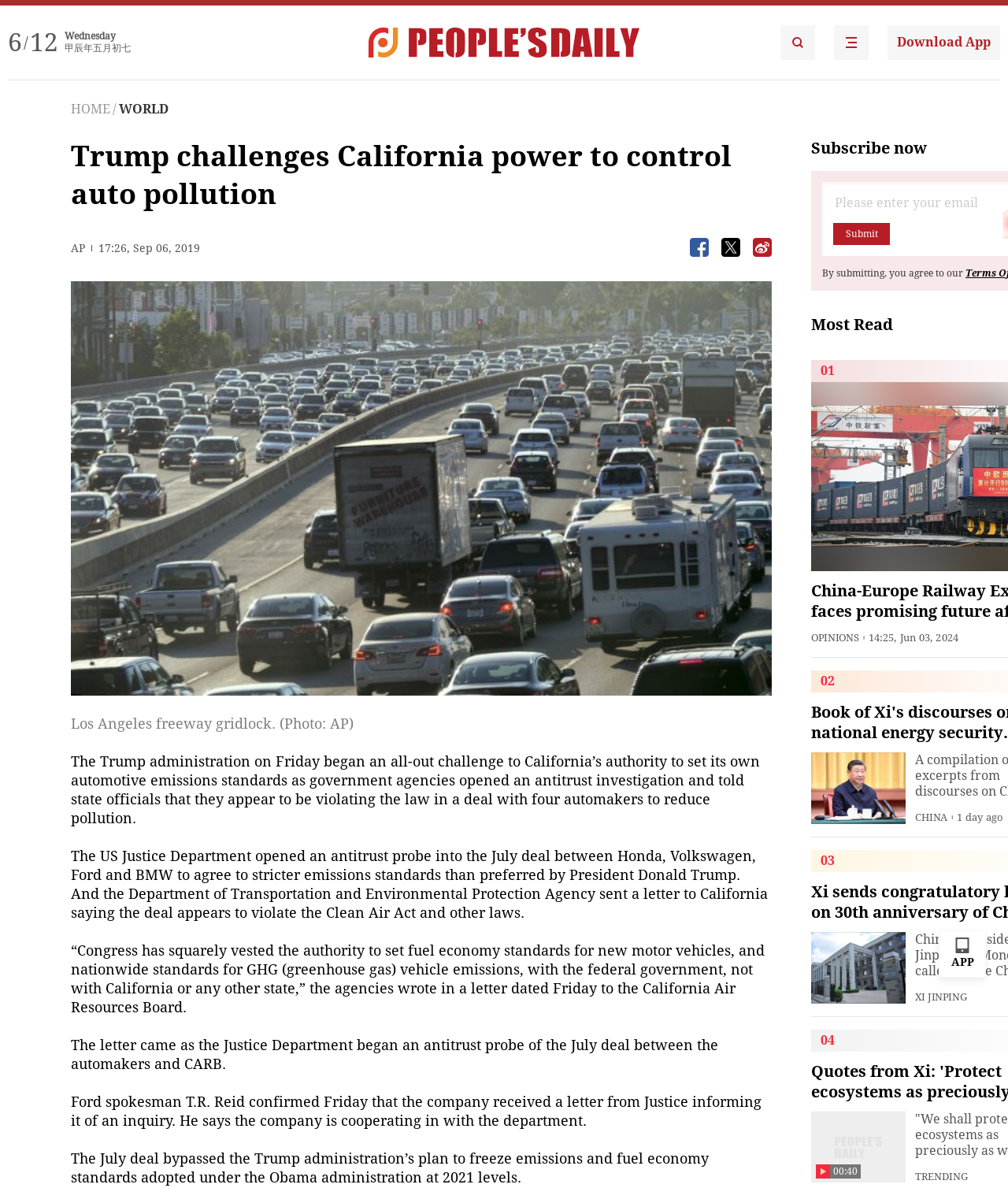Review the image closely and give a comprehensive answer to the question: What is the date of the article?

I found the date of the article by looking at the text '17:26, Sep 06, 2019' which is located below the 'AP' logo and above the article content.